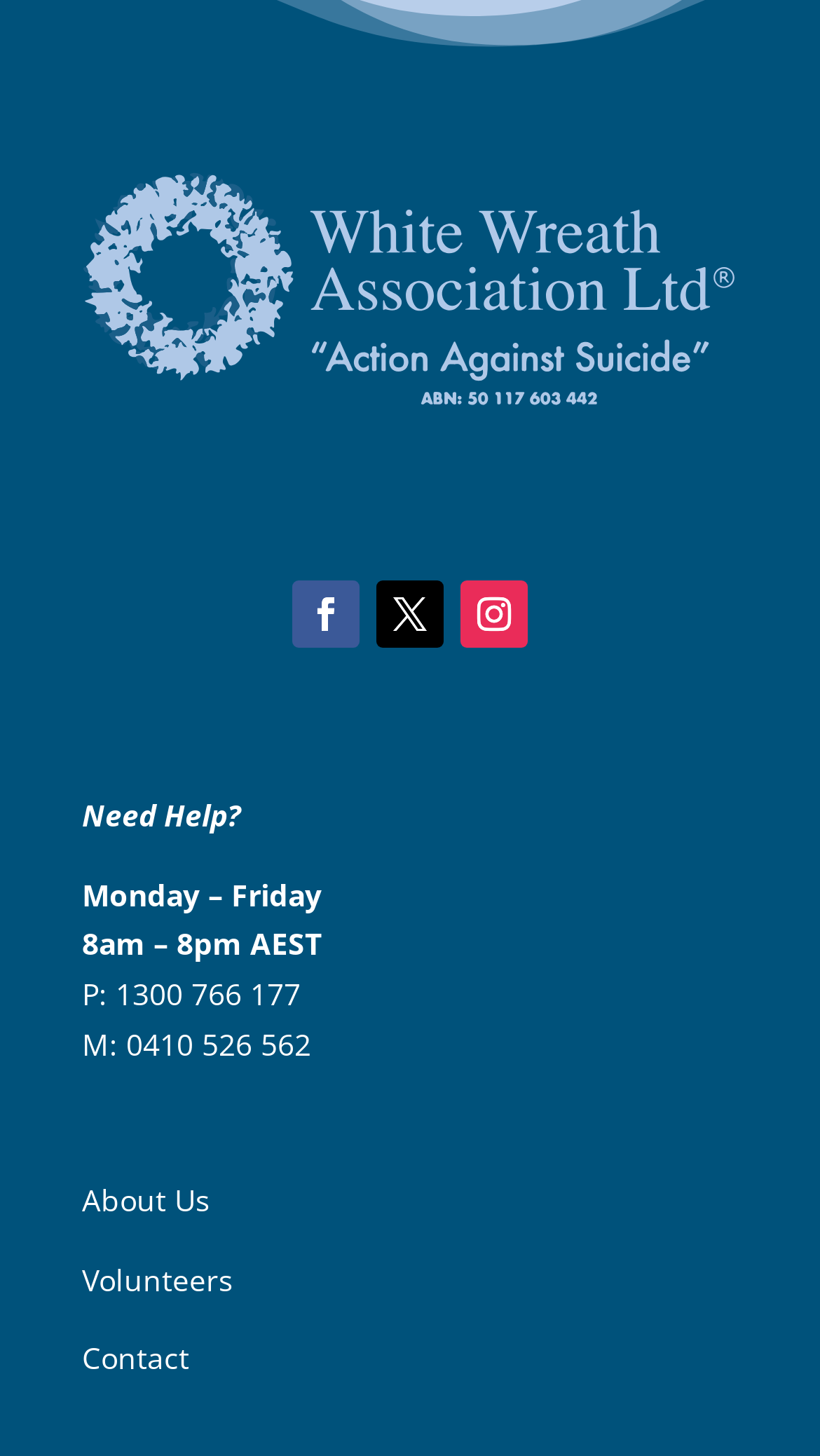Find the bounding box coordinates for the HTML element described in this sentence: "1300 766 177". Provide the coordinates as four float numbers between 0 and 1, in the format [left, top, right, bottom].

[0.141, 0.669, 0.367, 0.697]